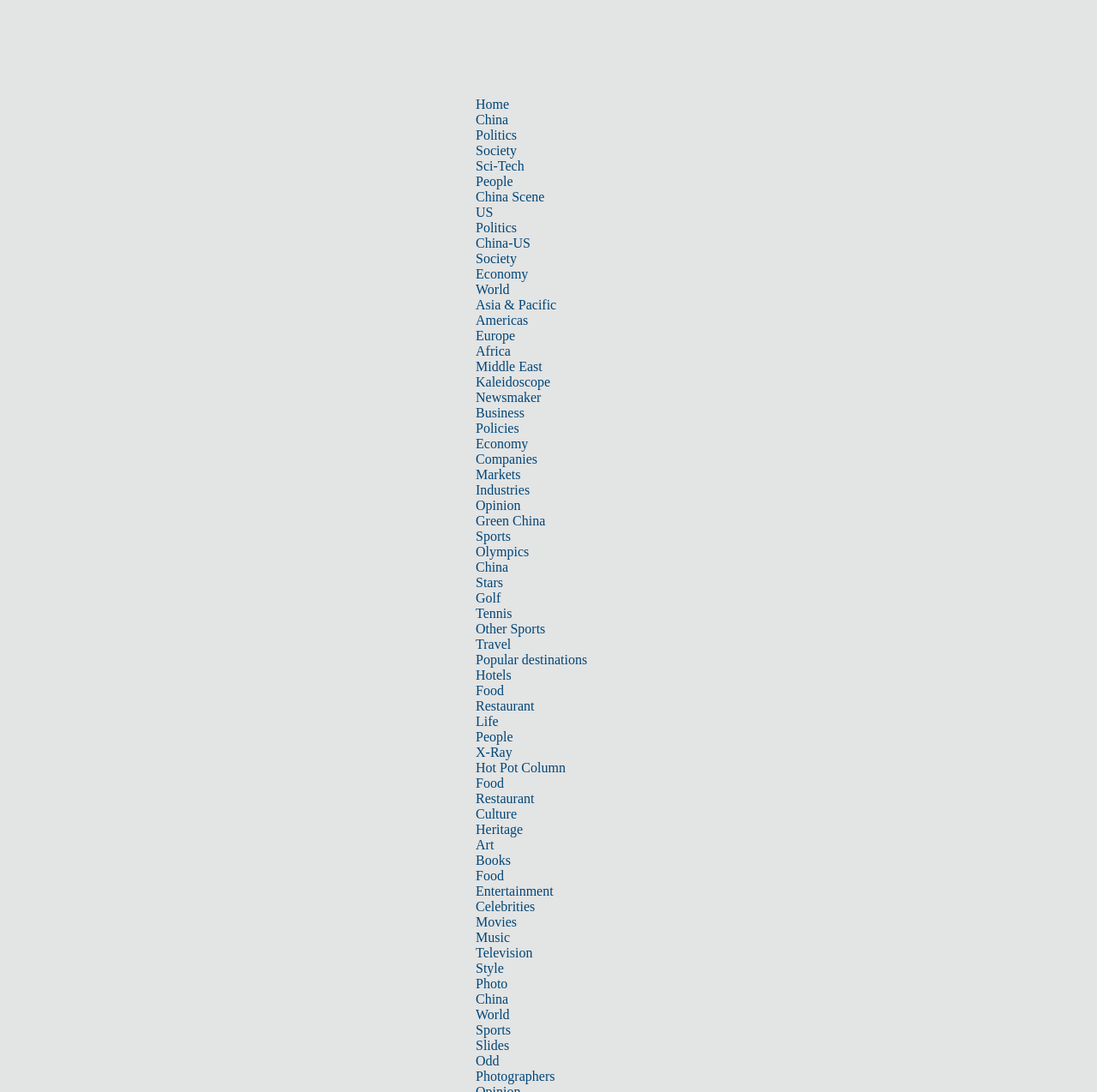How many columns are in the top layout table?
Answer the question using a single word or phrase, according to the image.

1